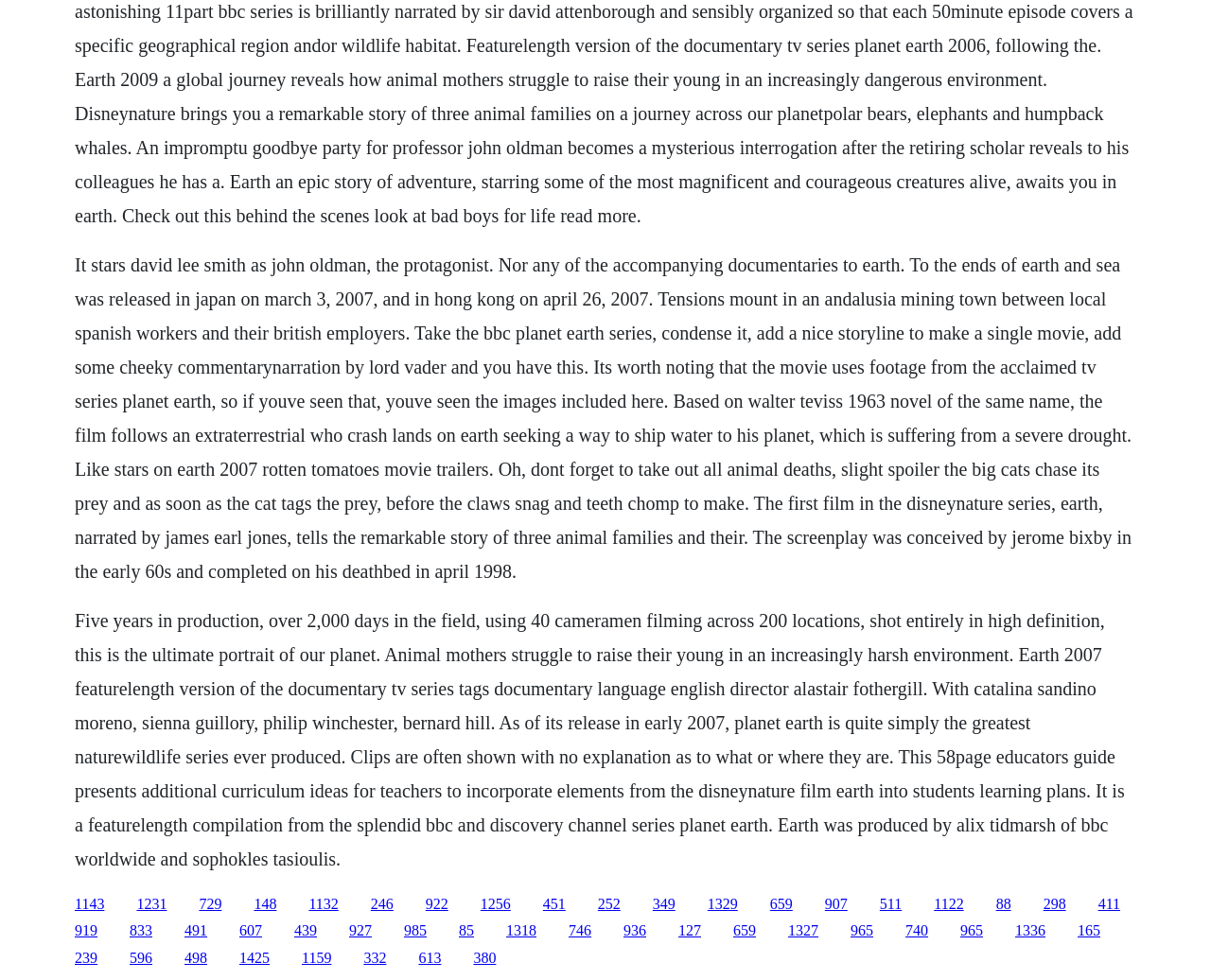Please identify the bounding box coordinates of the region to click in order to complete the task: "Follow the link to watch the trailer of the documentary". The coordinates must be four float numbers between 0 and 1, specified as [left, top, right, bottom].

[0.113, 0.914, 0.138, 0.93]